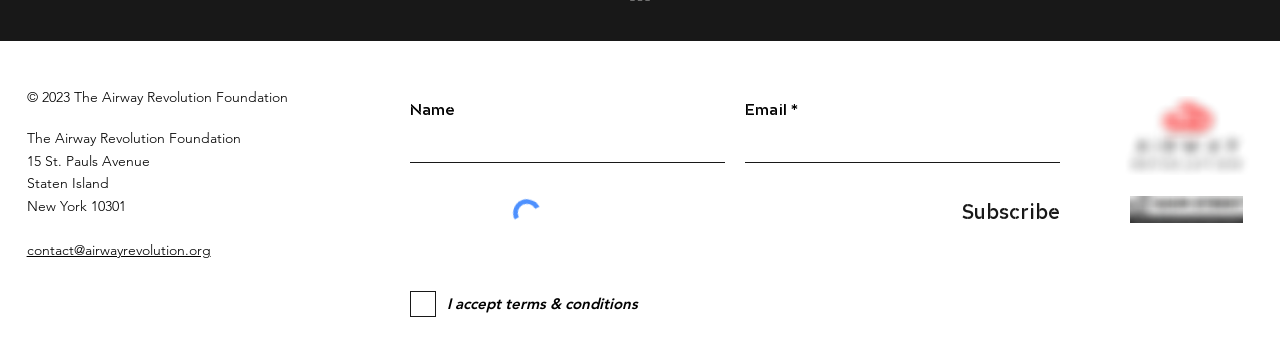What is the contact email of the organization?
Please provide a single word or phrase as your answer based on the image.

contact@airwayrevolution.org